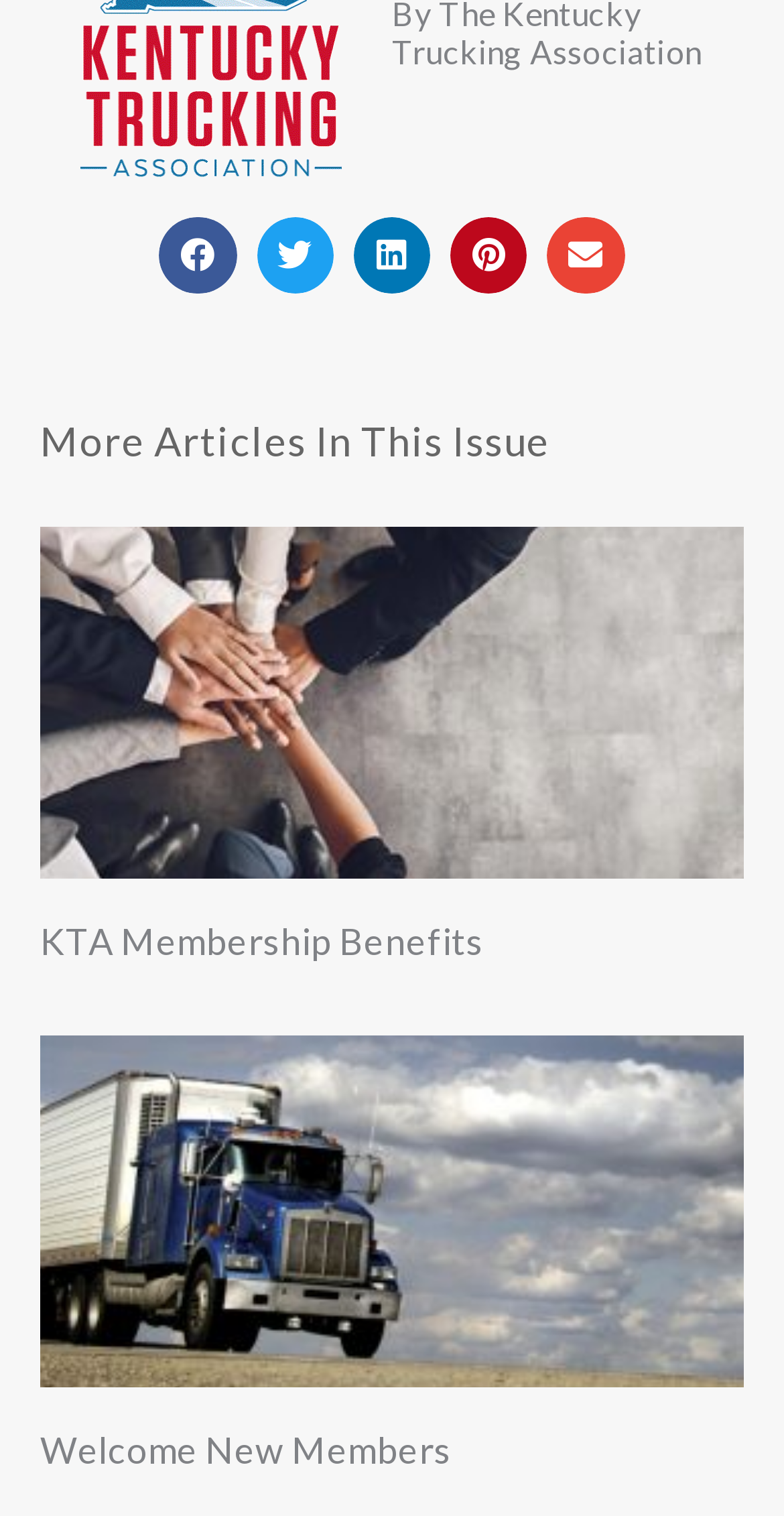Please determine the bounding box coordinates of the element to click on in order to accomplish the following task: "Share on Twitter". Ensure the coordinates are four float numbers ranging from 0 to 1, i.e., [left, top, right, bottom].

[0.327, 0.143, 0.425, 0.194]